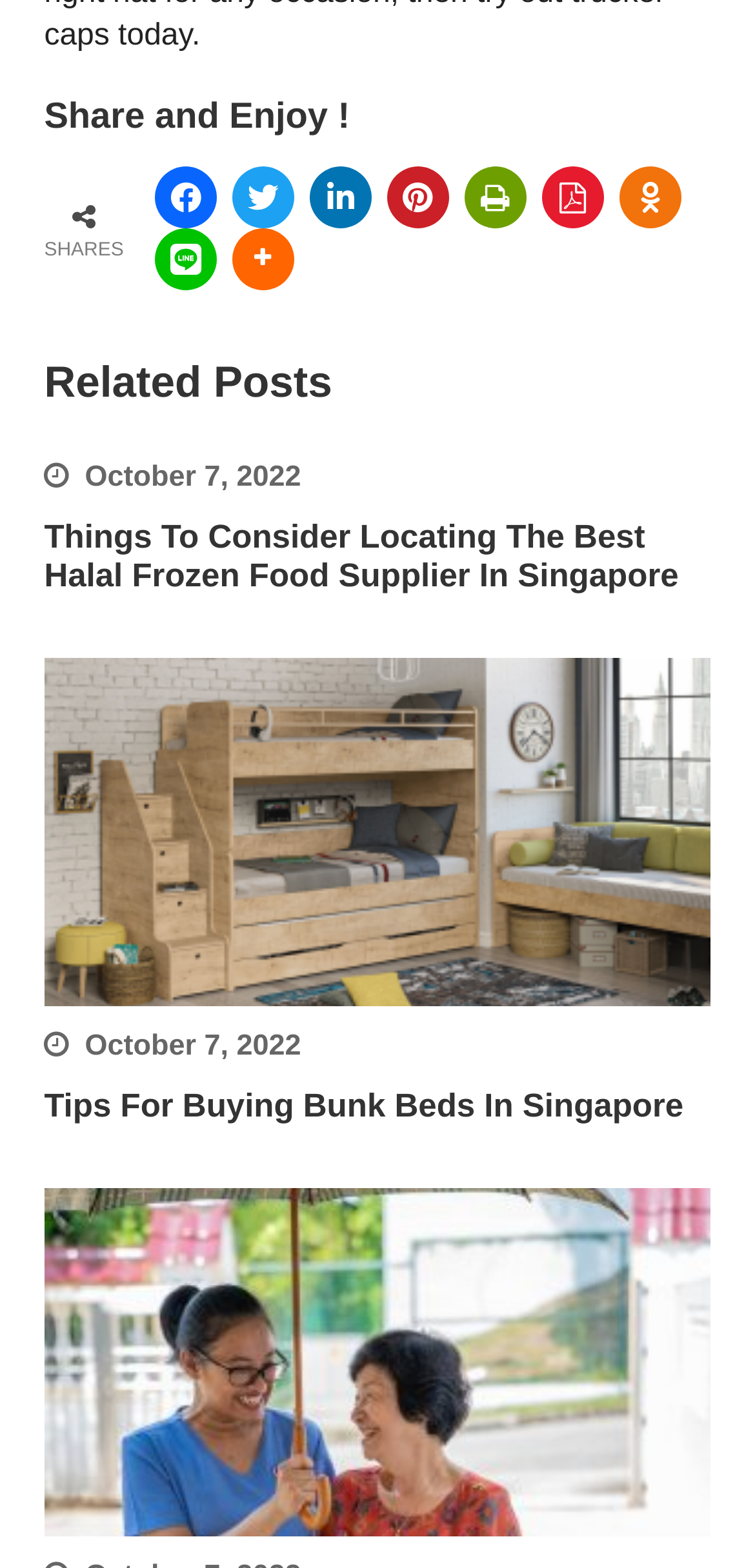How many related posts are displayed?
Kindly offer a detailed explanation using the data available in the image.

I observed the webpage structure and found two article sections with headings and links. These sections are likely to be related posts, and there are two of them.